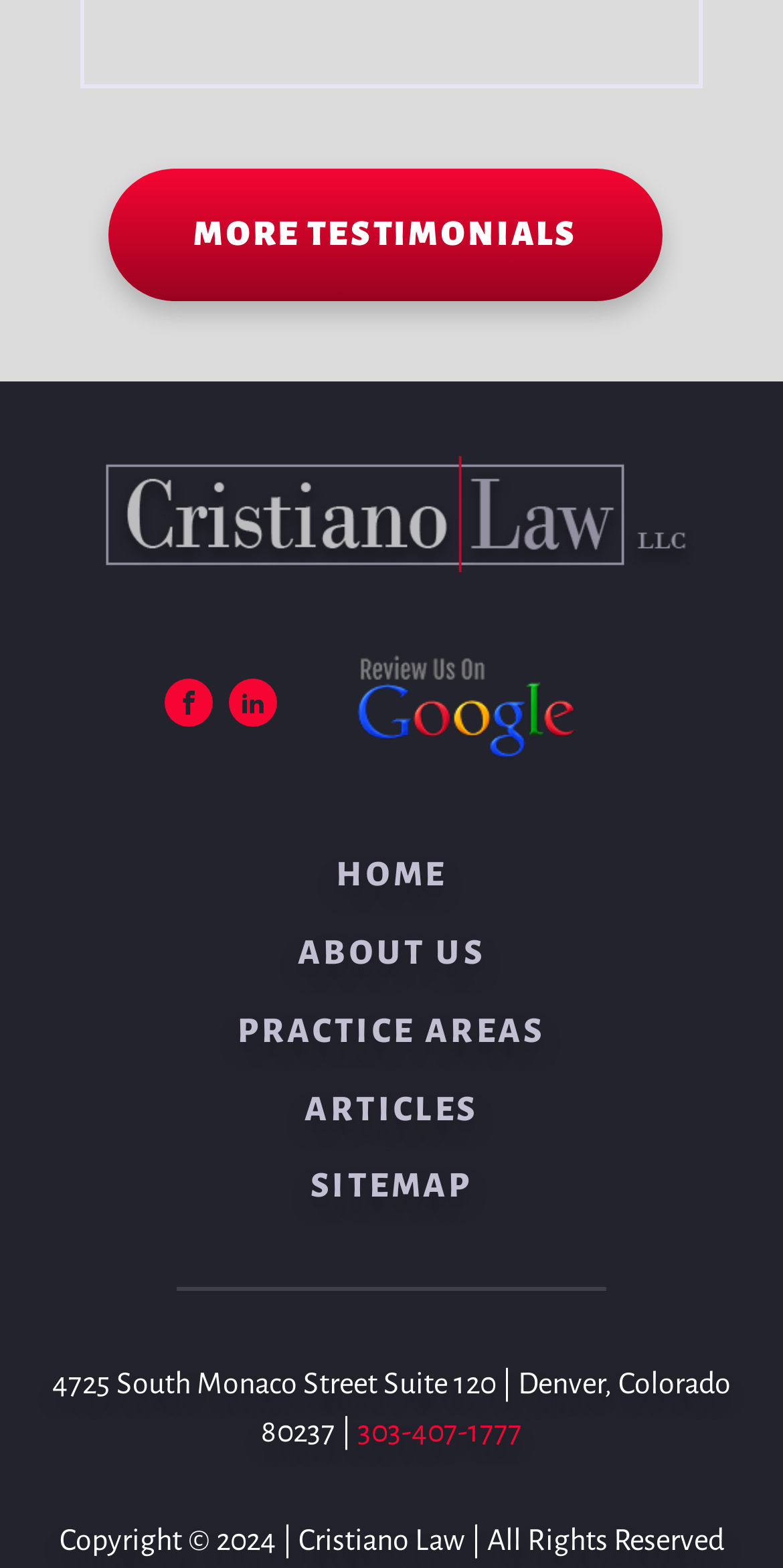Please determine the bounding box coordinates of the section I need to click to accomplish this instruction: "Visit Cristiano Law homepage".

[0.115, 0.289, 0.885, 0.365]